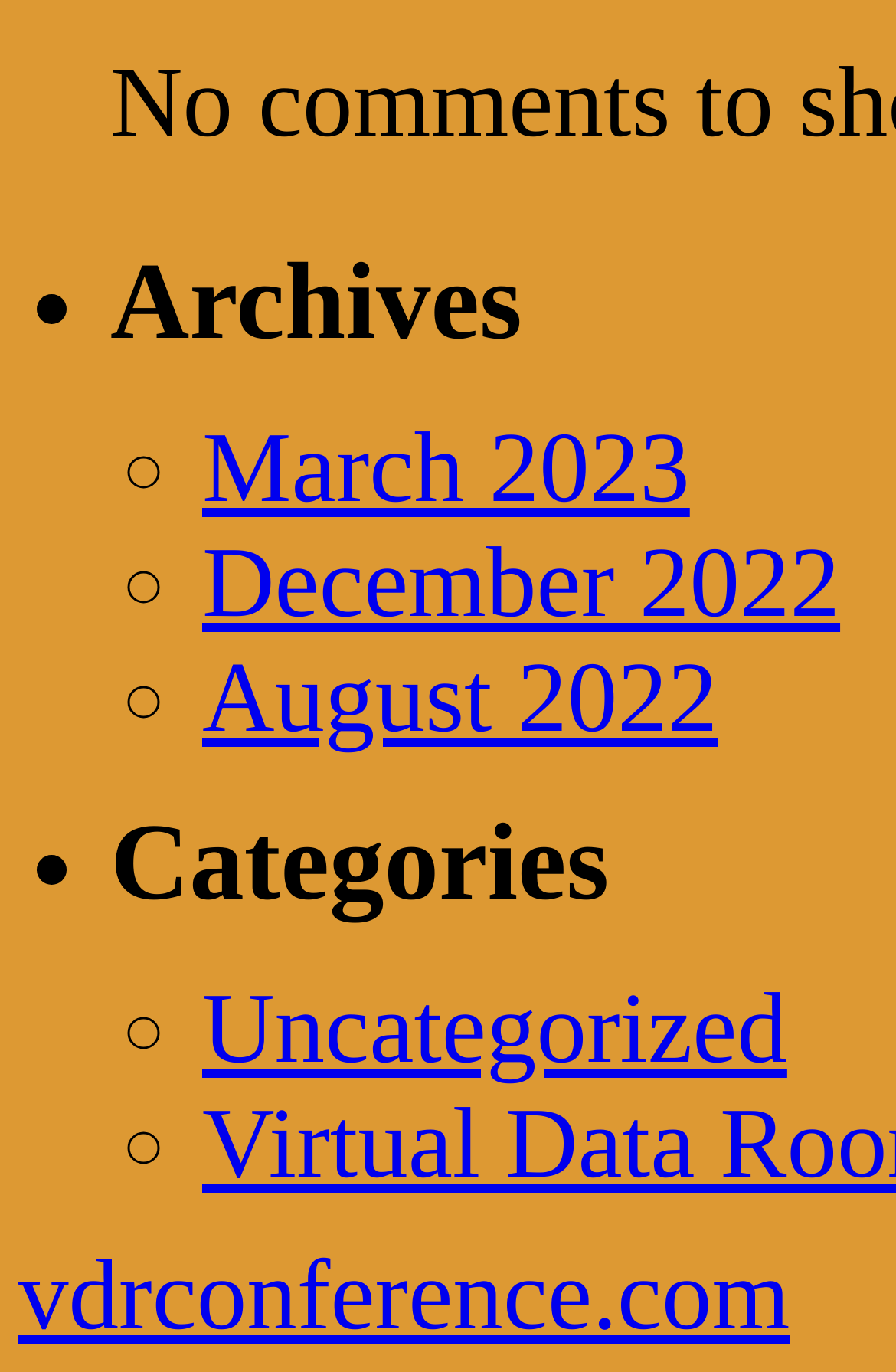Give the bounding box coordinates for the element described as: "Uncategorized".

[0.226, 0.71, 0.879, 0.79]